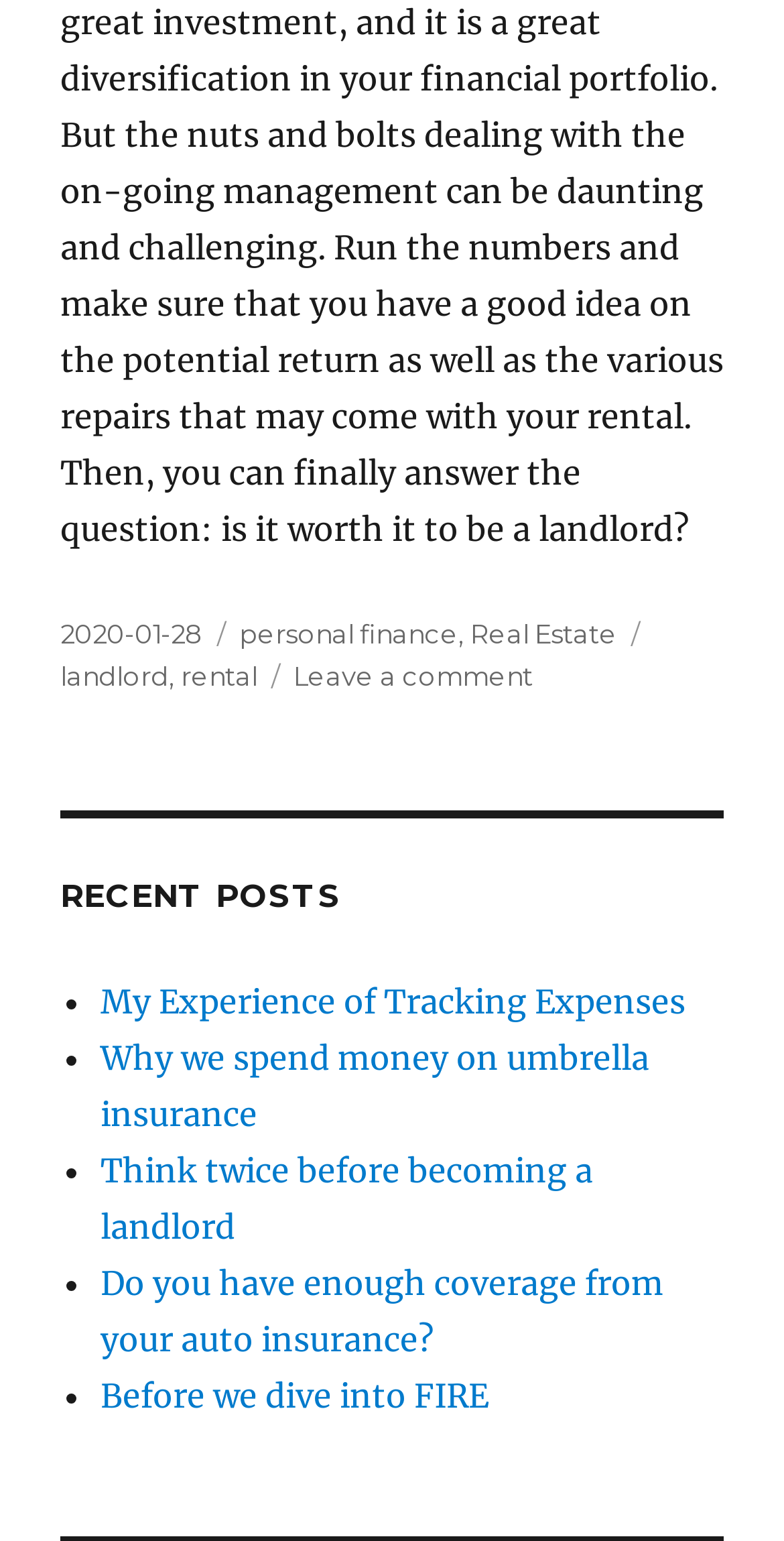Provide a short answer using a single word or phrase for the following question: 
How many recent posts are listed?

5